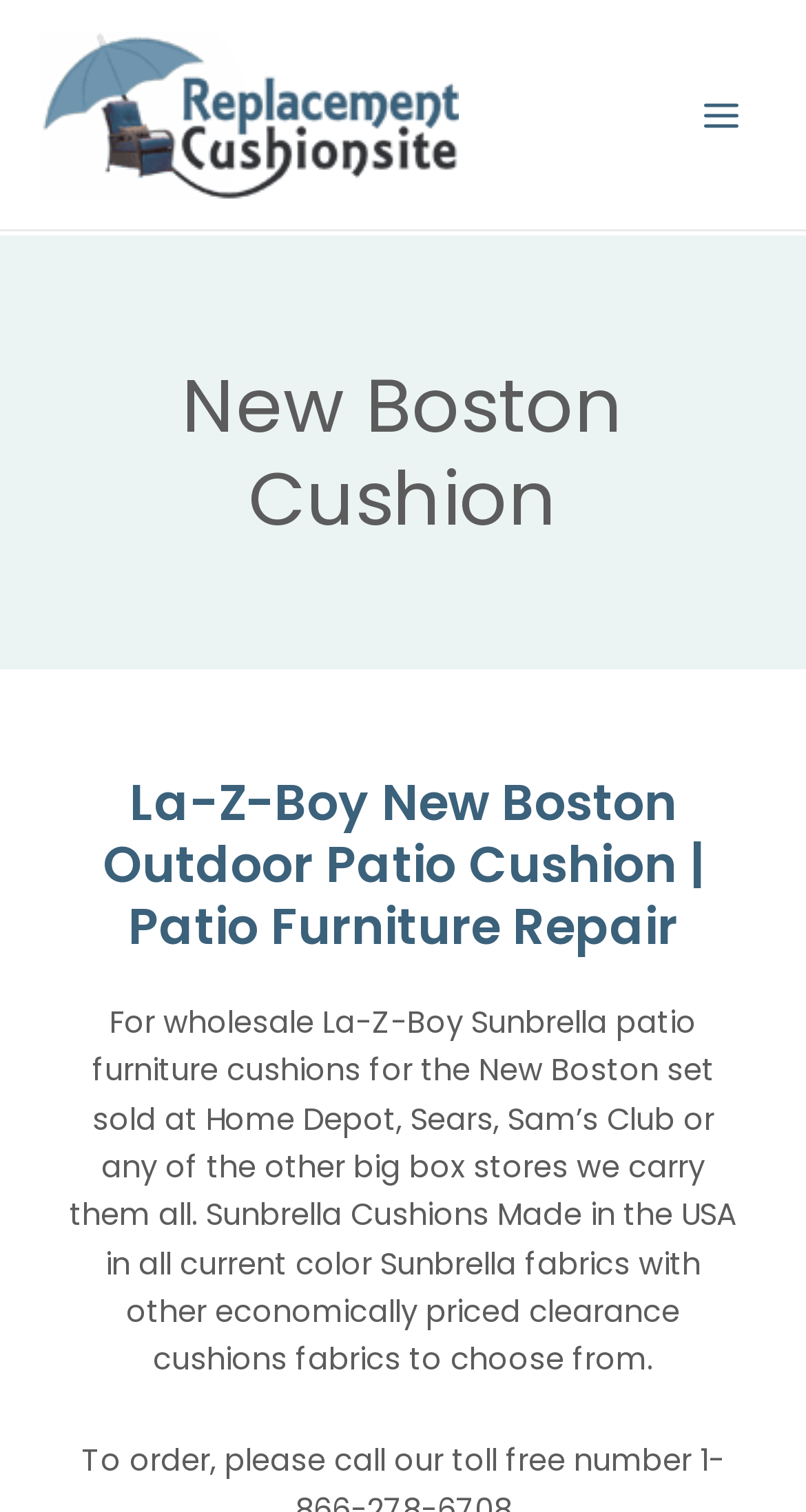Refer to the screenshot and answer the following question in detail:
What is the material of the cushions?

The material of the cushions is Sunbrella, as mentioned in the text 'For wholesale La-Z-Boy Sunbrella patio furniture cushions for the New Boston set sold at Home Depot, Sears, Sam’s Club or any of the other big box stores we carry them all.'.